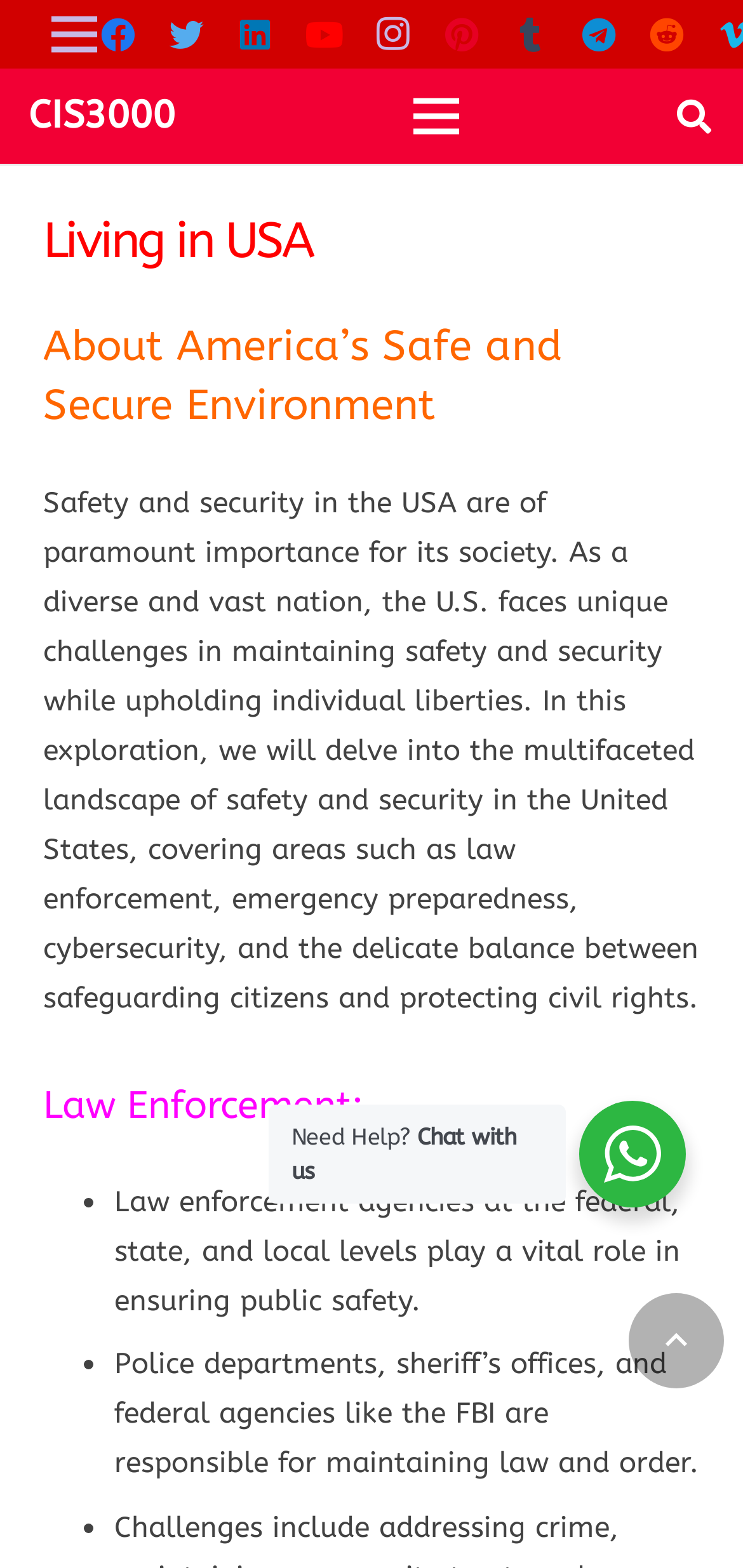Locate the bounding box coordinates of the element I should click to achieve the following instruction: "Chat with us".

[0.392, 0.717, 0.694, 0.755]